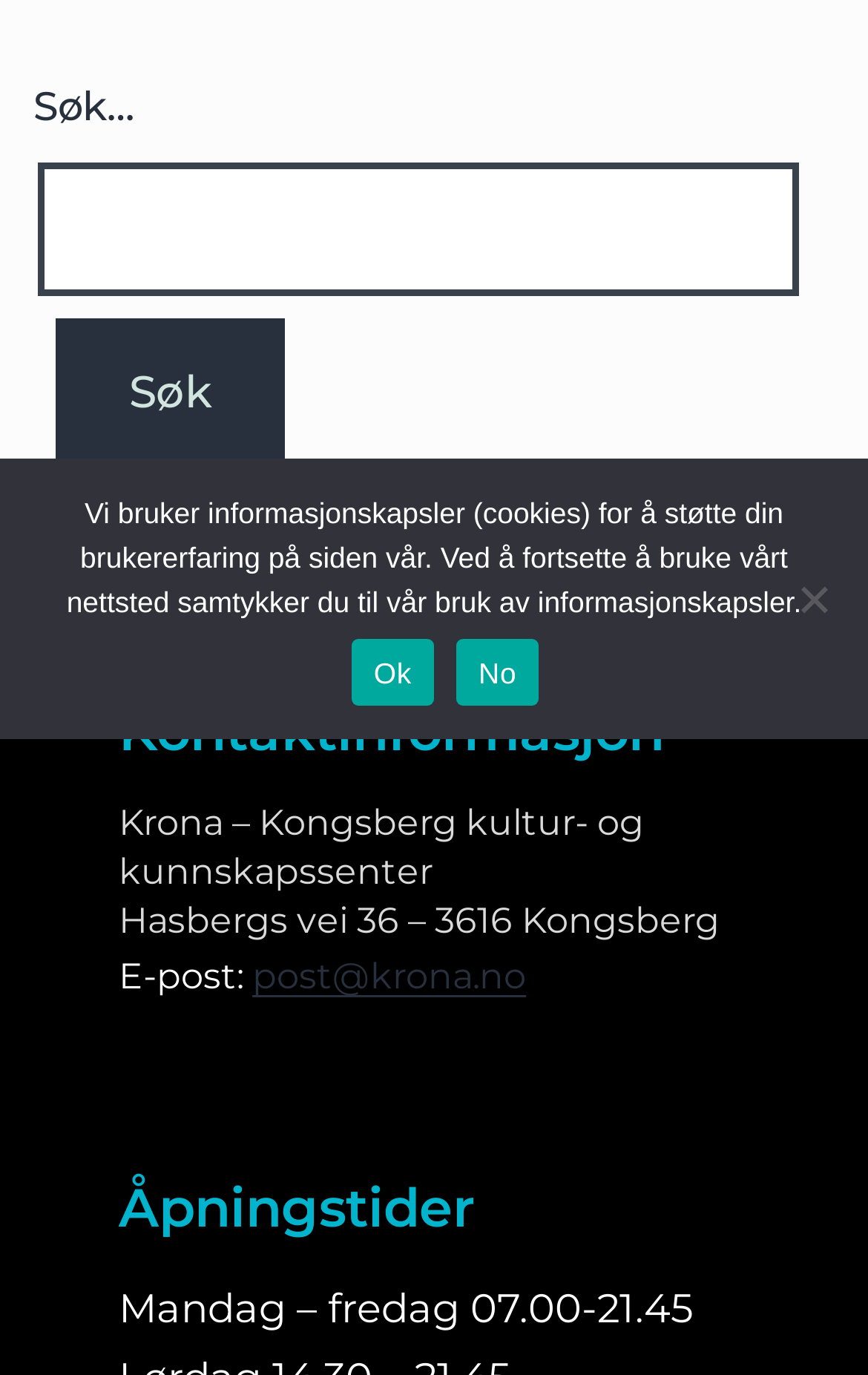Provide the bounding box coordinates of the HTML element this sentence describes: "post@krona.no". The bounding box coordinates consist of four float numbers between 0 and 1, i.e., [left, top, right, bottom].

[0.291, 0.695, 0.606, 0.726]